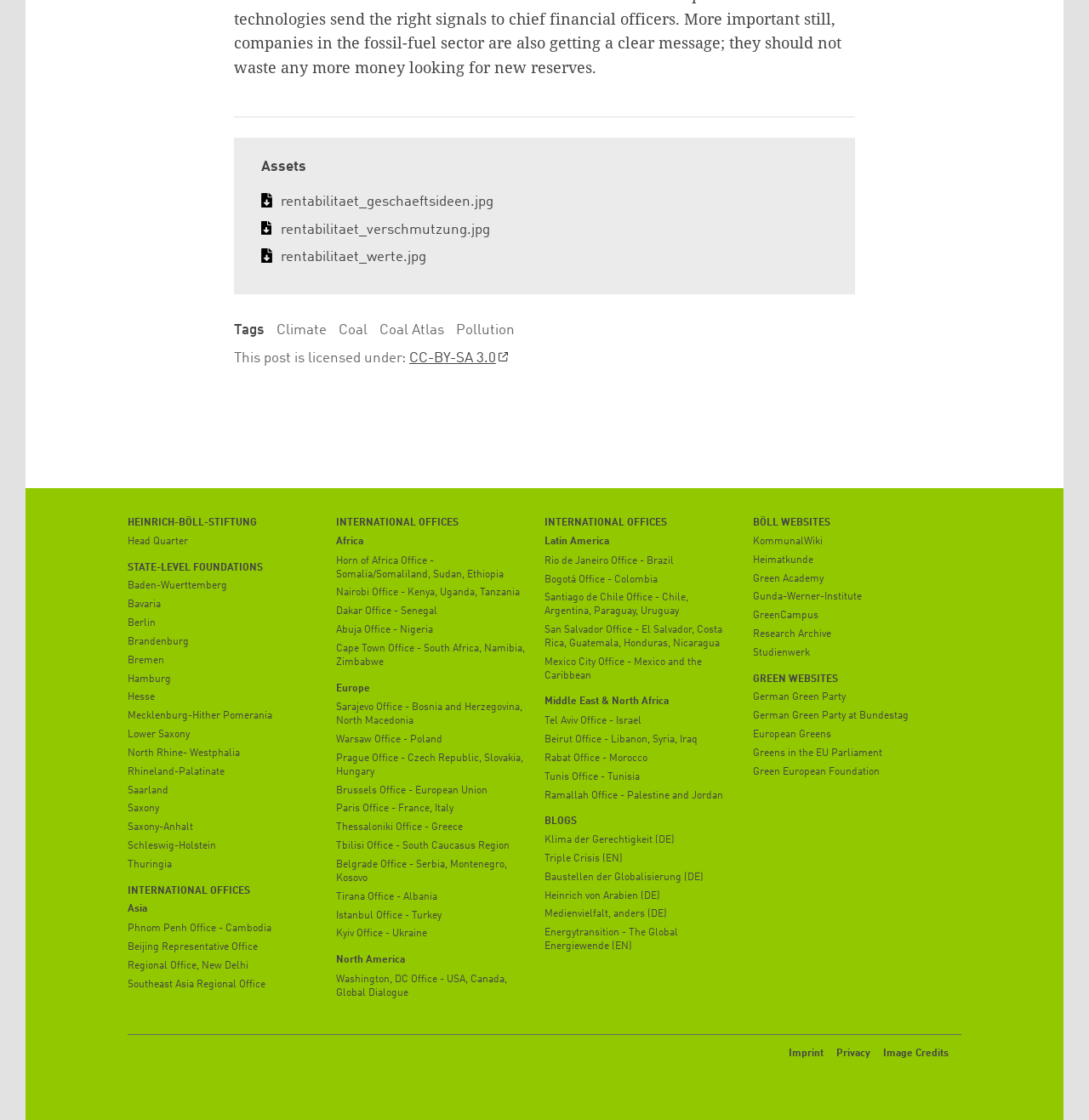Please find the bounding box for the UI element described by: "News".

None